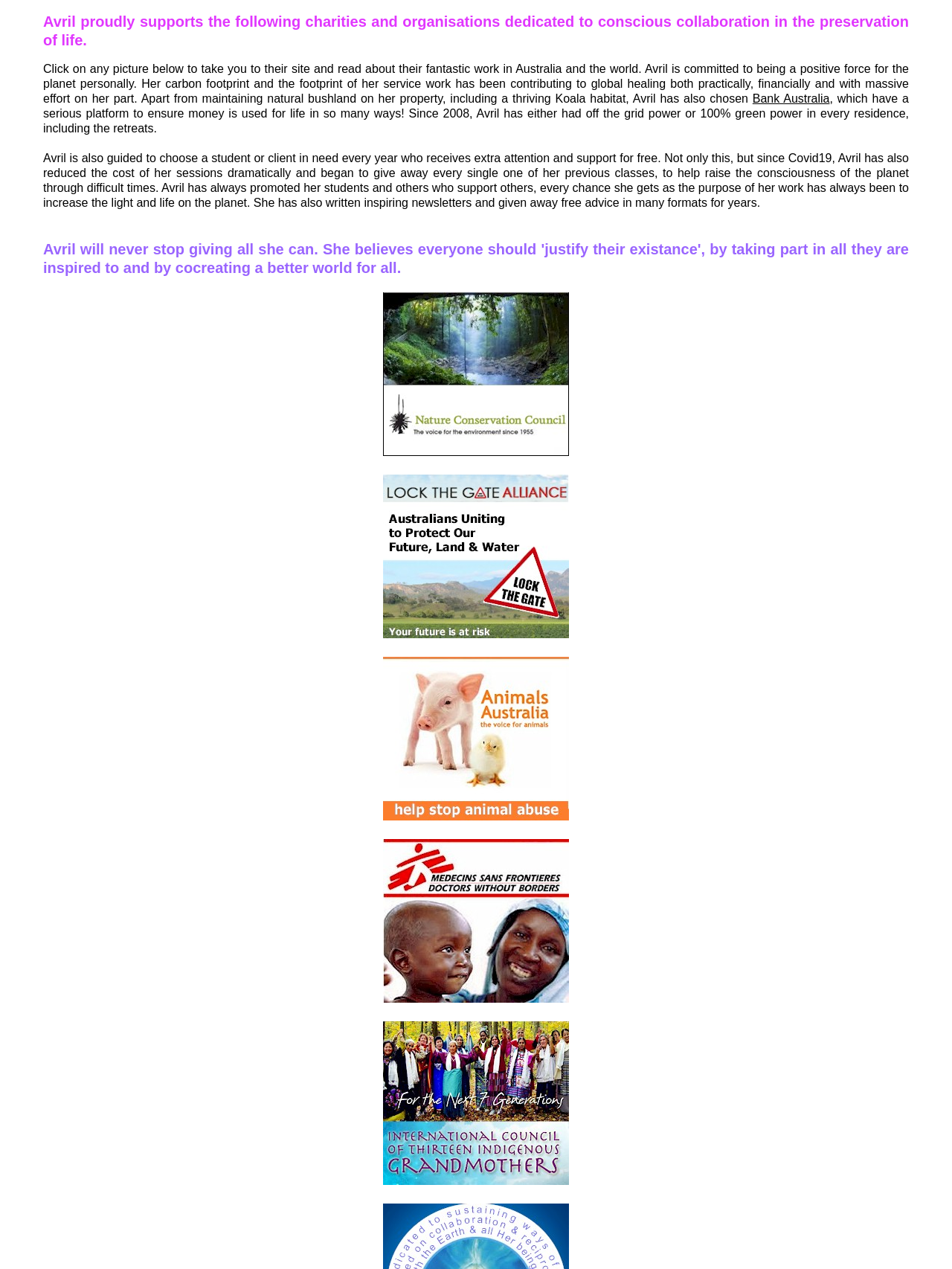What does Avril do to support her students?
Based on the screenshot, provide a one-word or short-phrase response.

Gives extra attention and support